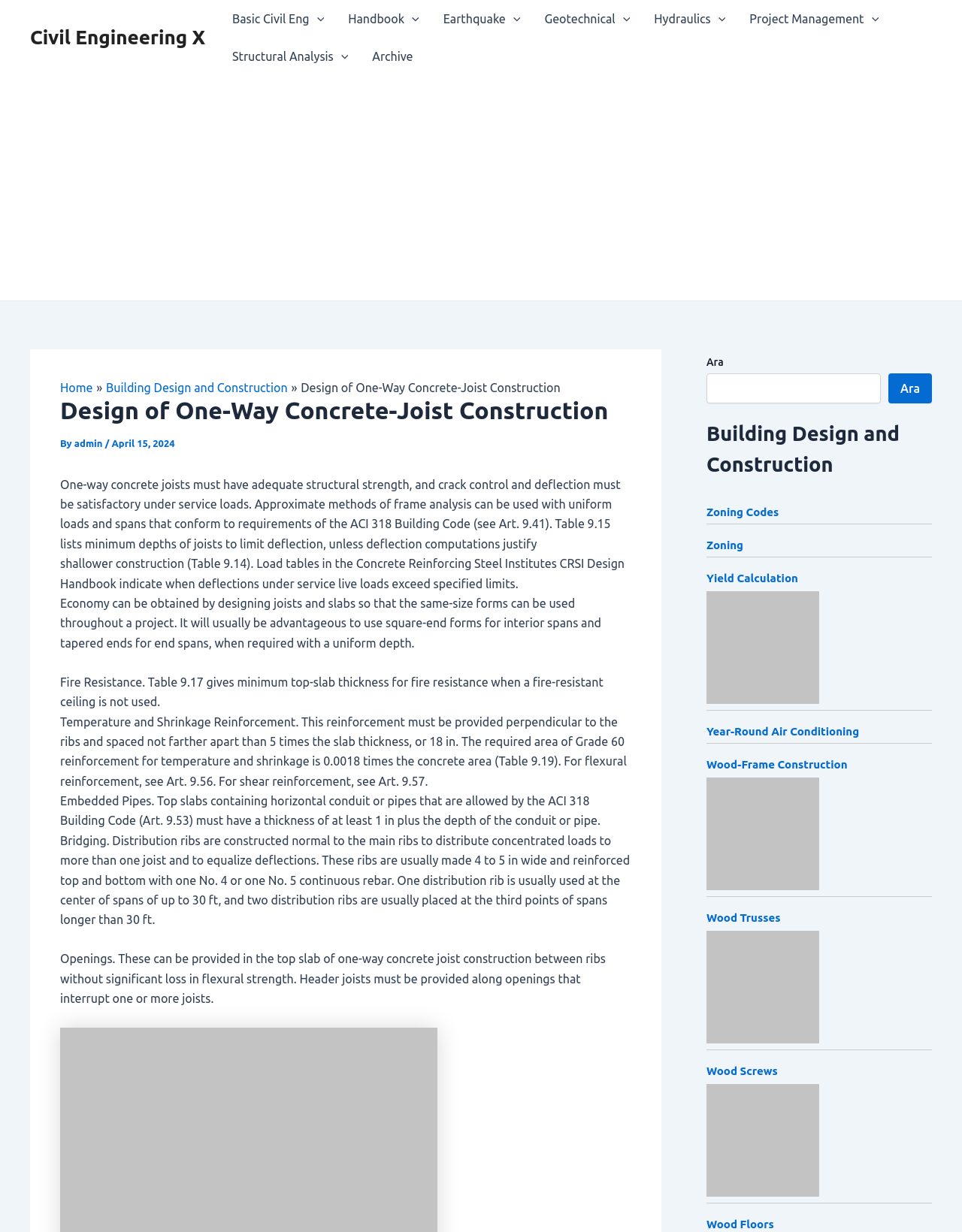Utilize the information from the image to answer the question in detail:
What is the topic of the webpage?

The topic of the webpage can be determined by looking at the heading 'Design of One-Way Concrete-Joist Construction' which is located at the top of the webpage, indicating that the webpage is about the design of one-way concrete-joist construction.